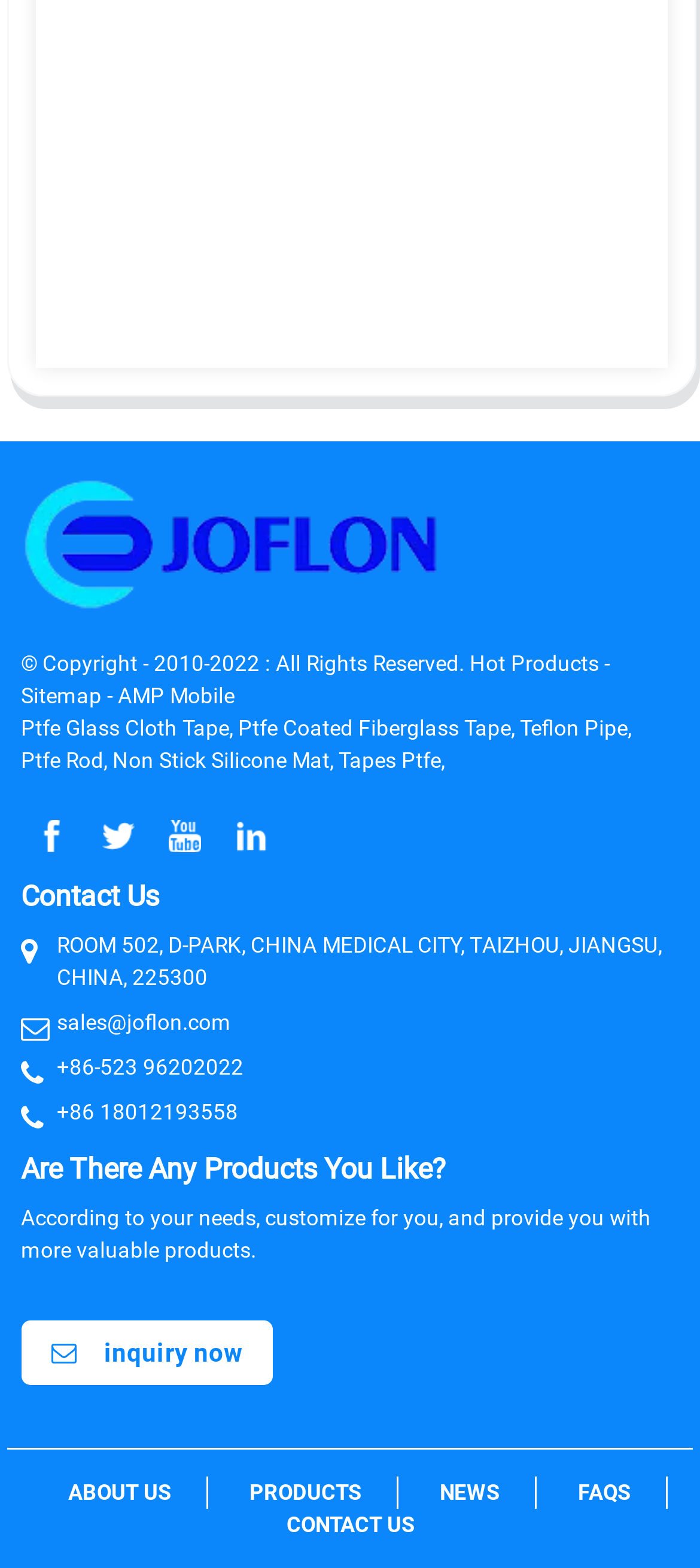Please identify the bounding box coordinates of the region to click in order to complete the task: "Click the logo". The coordinates must be four float numbers between 0 and 1, specified as [left, top, right, bottom].

[0.03, 0.304, 0.627, 0.39]